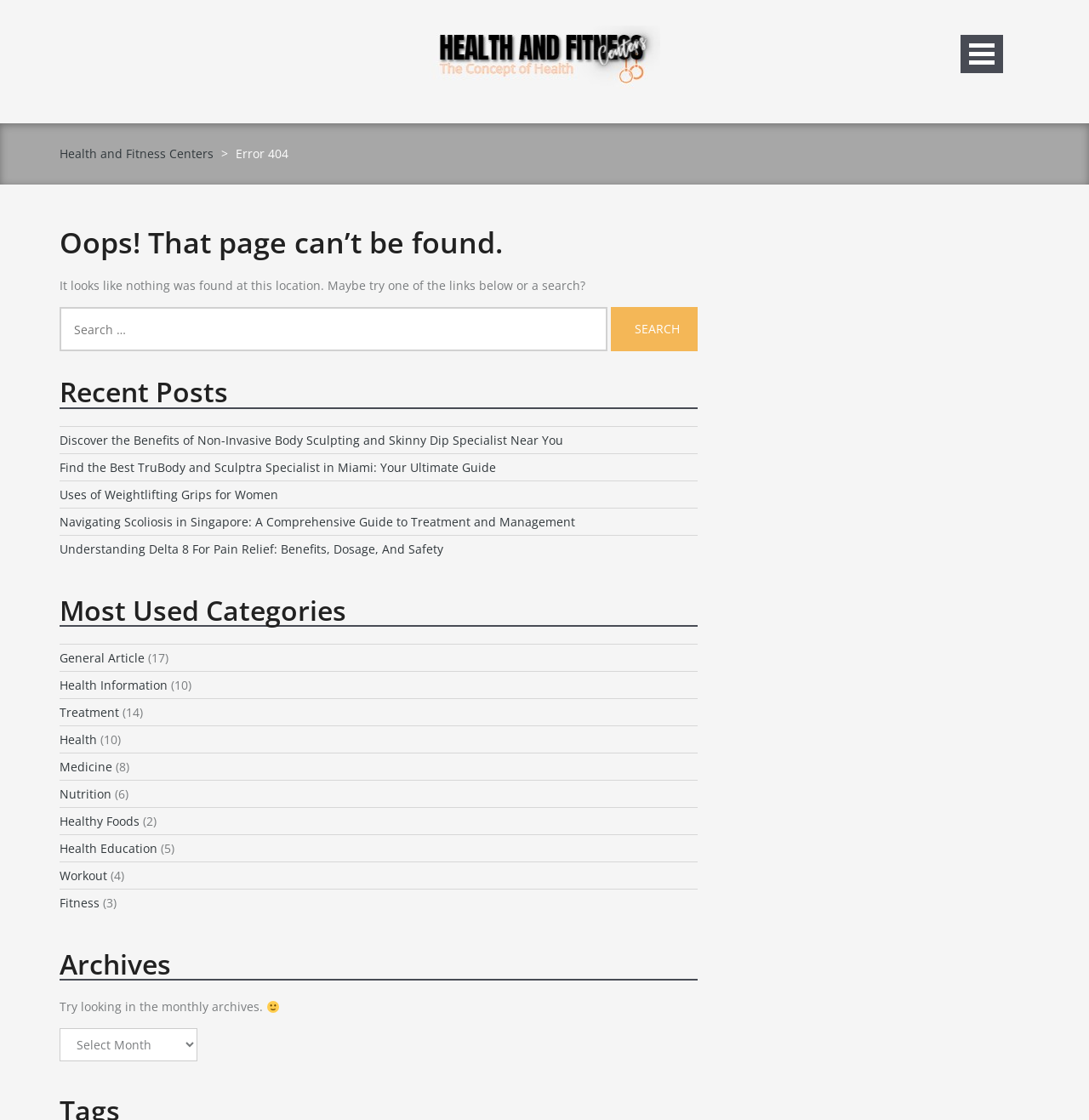Please identify the bounding box coordinates of the clickable element to fulfill the following instruction: "Search for something". The coordinates should be four float numbers between 0 and 1, i.e., [left, top, right, bottom].

[0.055, 0.274, 0.641, 0.314]